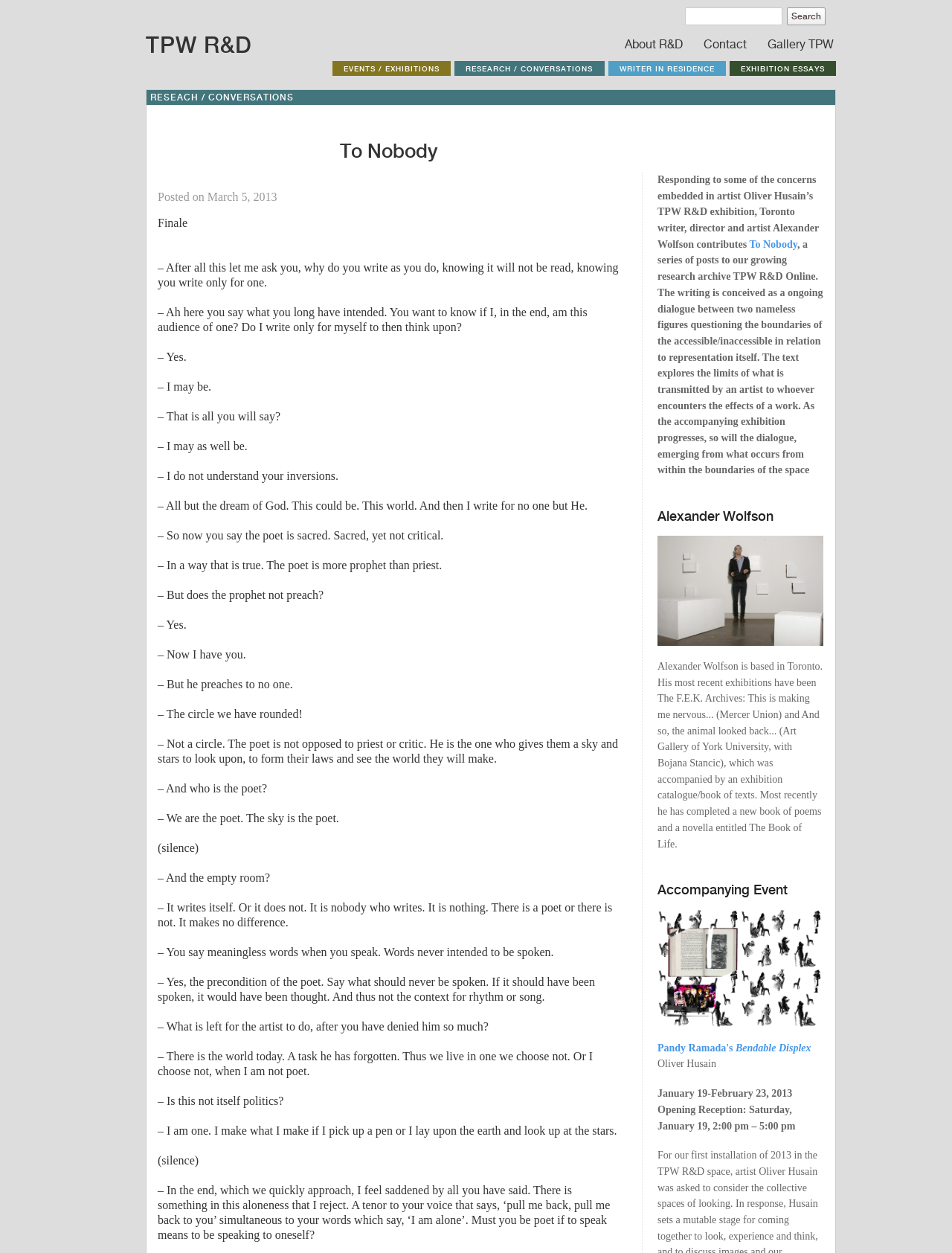What is the name of the artist who has an accompanying event?
Answer the question in a detailed and comprehensive manner.

I found the answer by looking at the link that describes the accompanying event, which is located below the heading 'Accompanying Event'. The link states 'Pandy Ramada's Bendable Displex'.